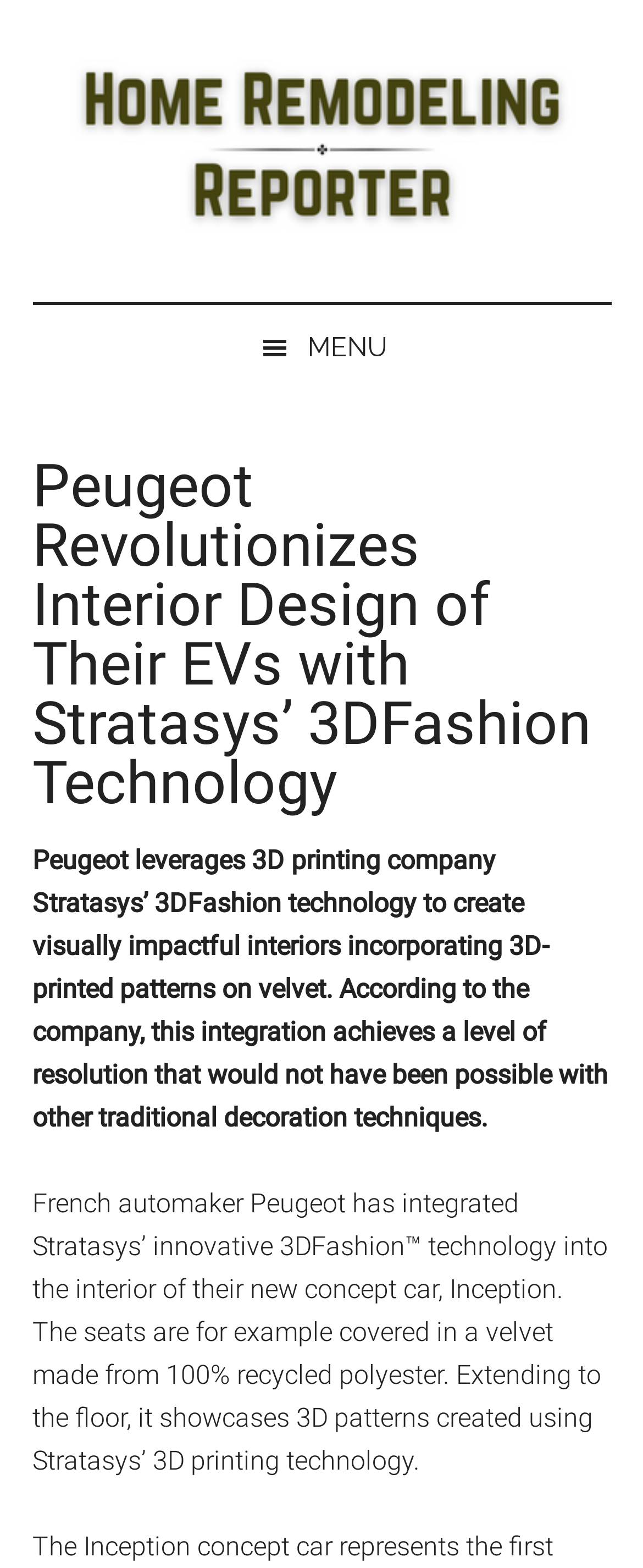What is the name of the car company mentioned?
Provide a concise answer using a single word or phrase based on the image.

Peugeot